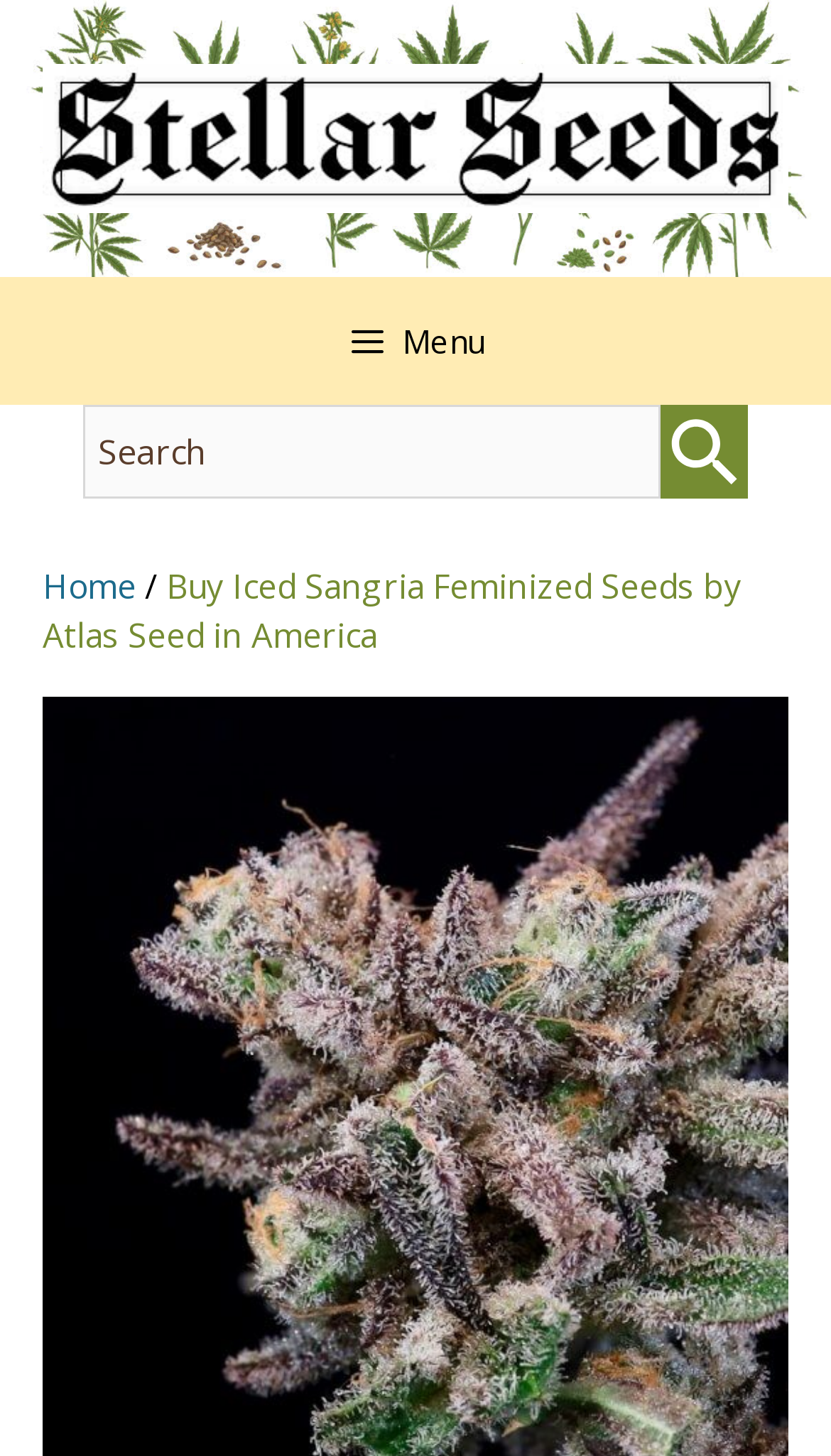Provide the bounding box coordinates for the UI element described in this sentence: "parent_node: Search name="s" placeholder="Search"". The coordinates should be four float values between 0 and 1, i.e., [left, top, right, bottom].

[0.1, 0.278, 0.795, 0.342]